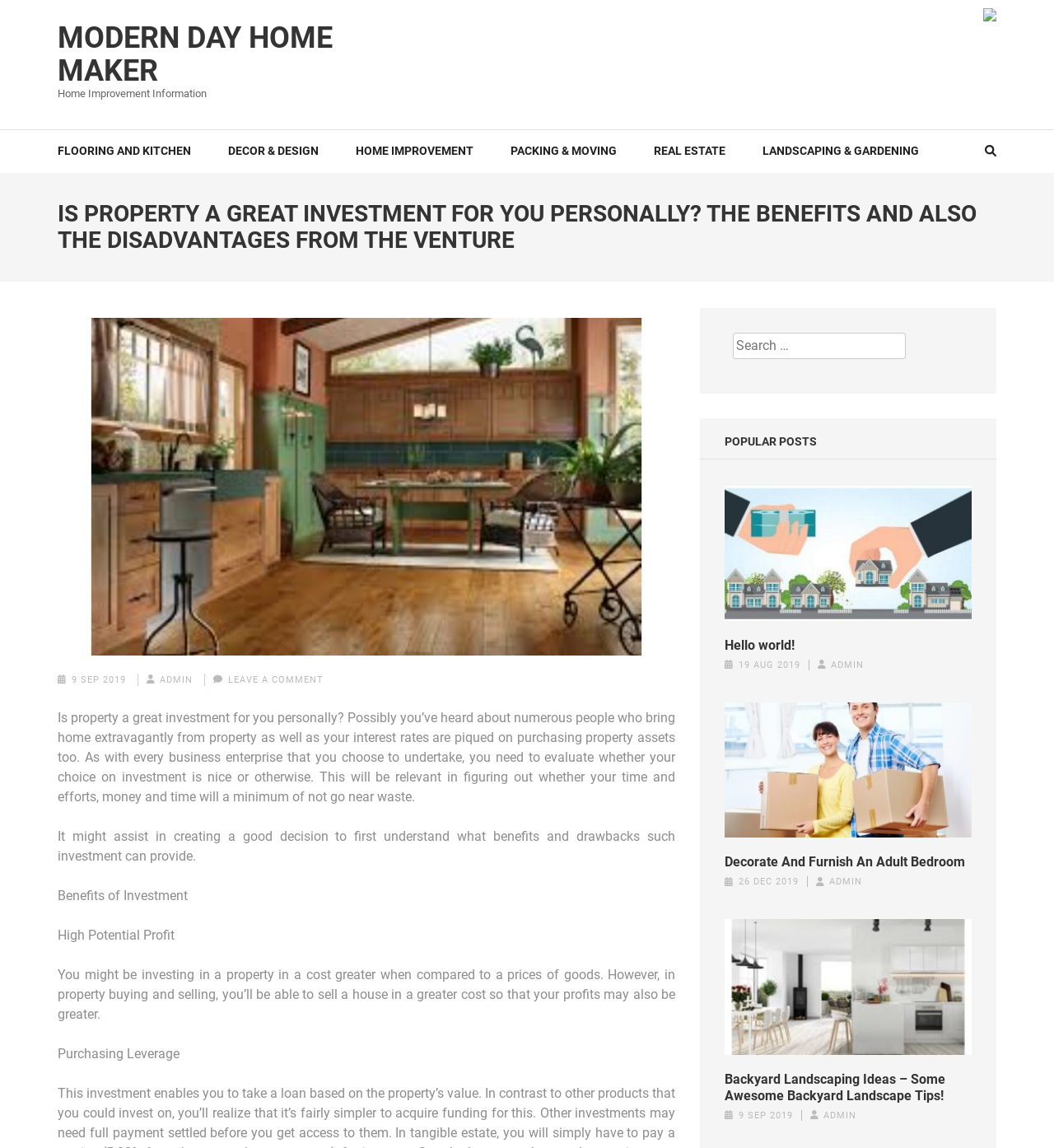What is the main topic of this webpage?
Please give a detailed and elaborate answer to the question.

Based on the webpage content, the main topic is about property investment, discussing its benefits and disadvantages, and whether it is a good investment for individuals.